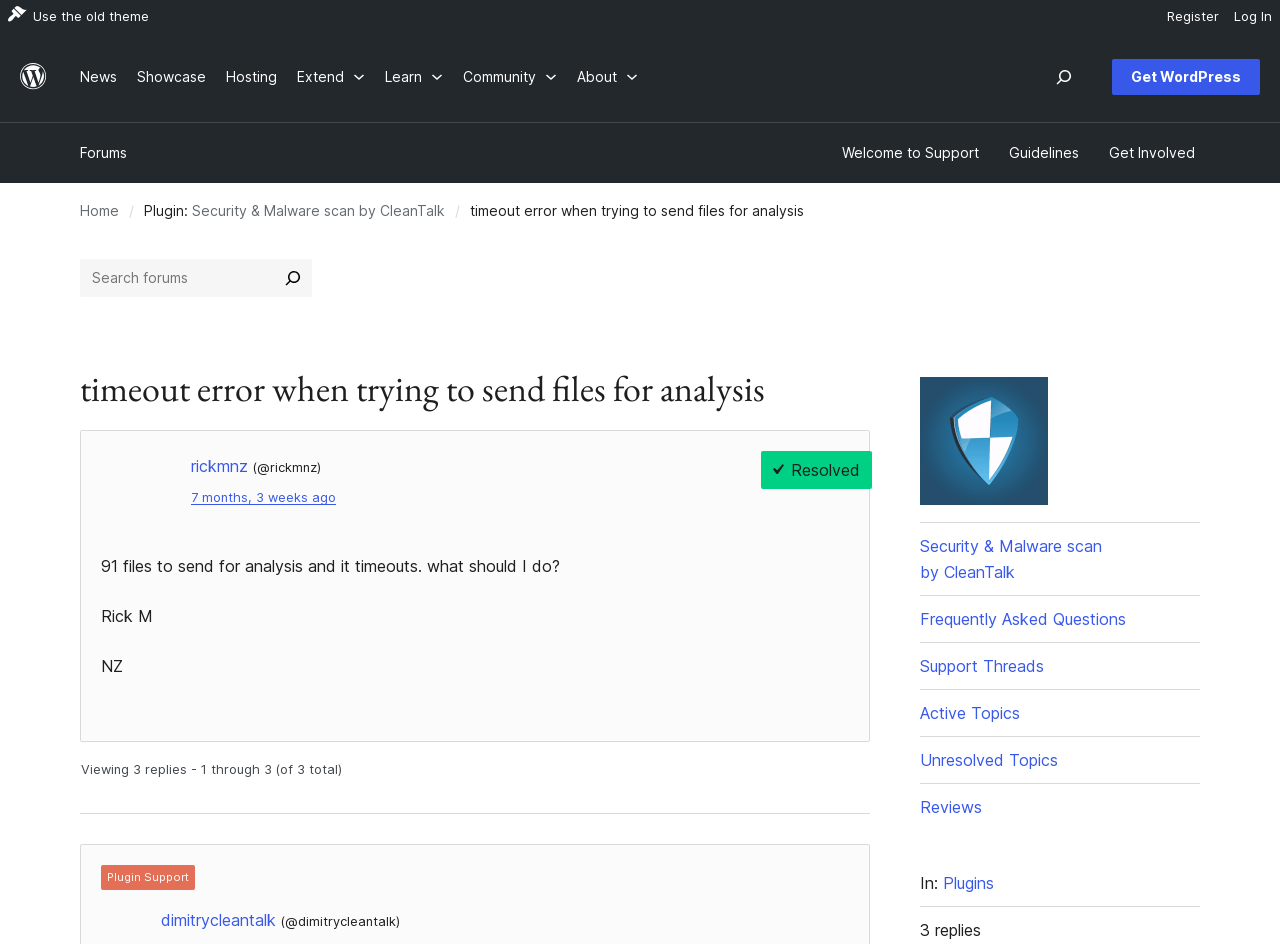Show the bounding box coordinates of the region that should be clicked to follow the instruction: "View the WordPress.org homepage."

[0.0, 0.034, 0.052, 0.129]